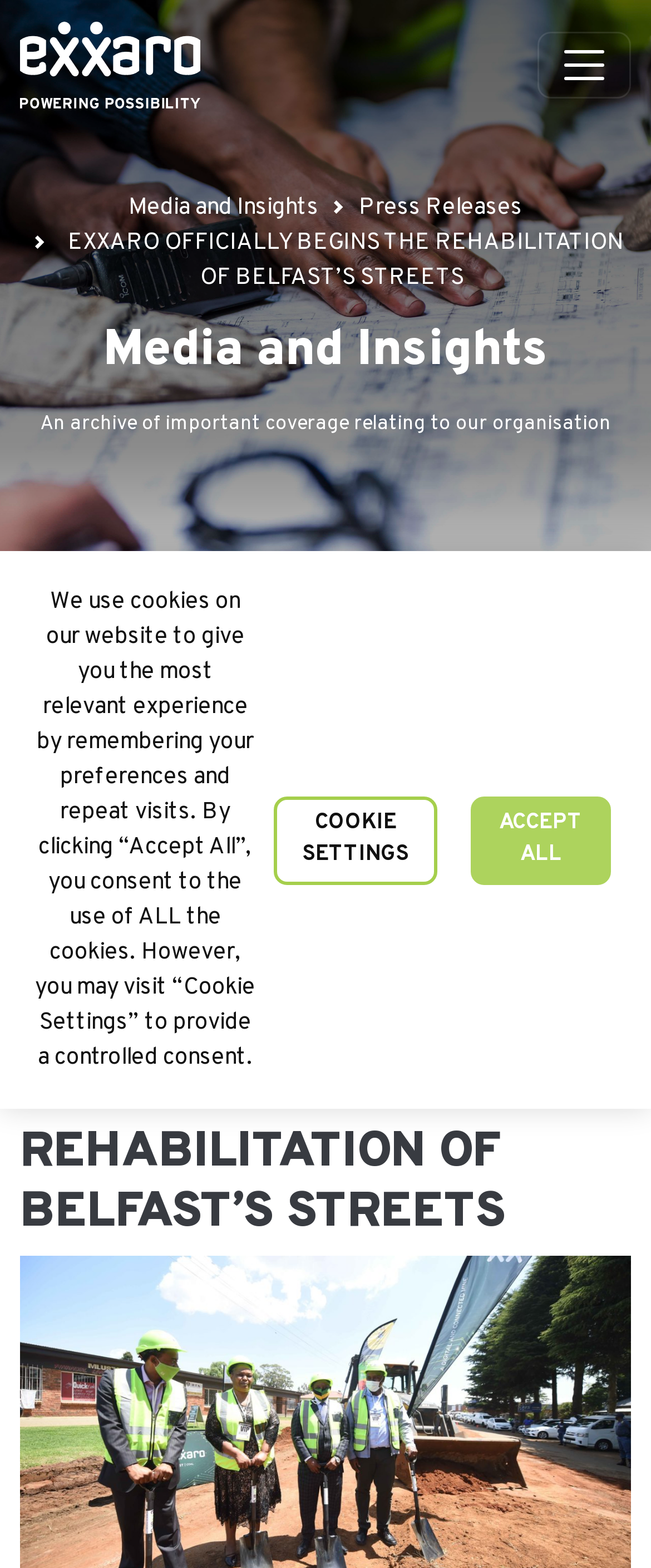Identify and provide the bounding box coordinates of the UI element described: "title="Home"". The coordinates should be formatted as [left, top, right, bottom], with each number being a float between 0 and 1.

[0.031, 0.009, 0.308, 0.074]